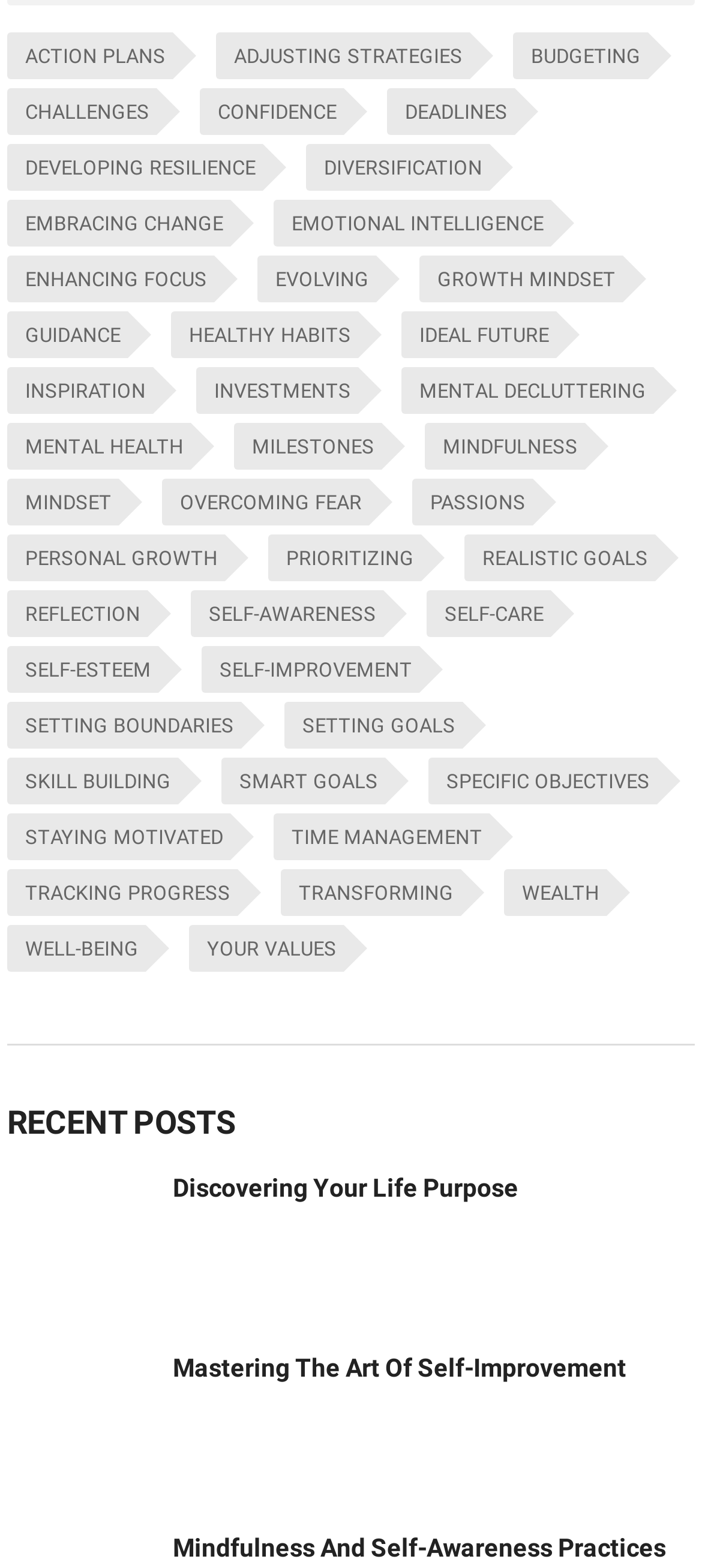Determine the bounding box coordinates of the region I should click to achieve the following instruction: "Click on Action Plans". Ensure the bounding box coordinates are four float numbers between 0 and 1, i.e., [left, top, right, bottom].

[0.01, 0.021, 0.246, 0.05]